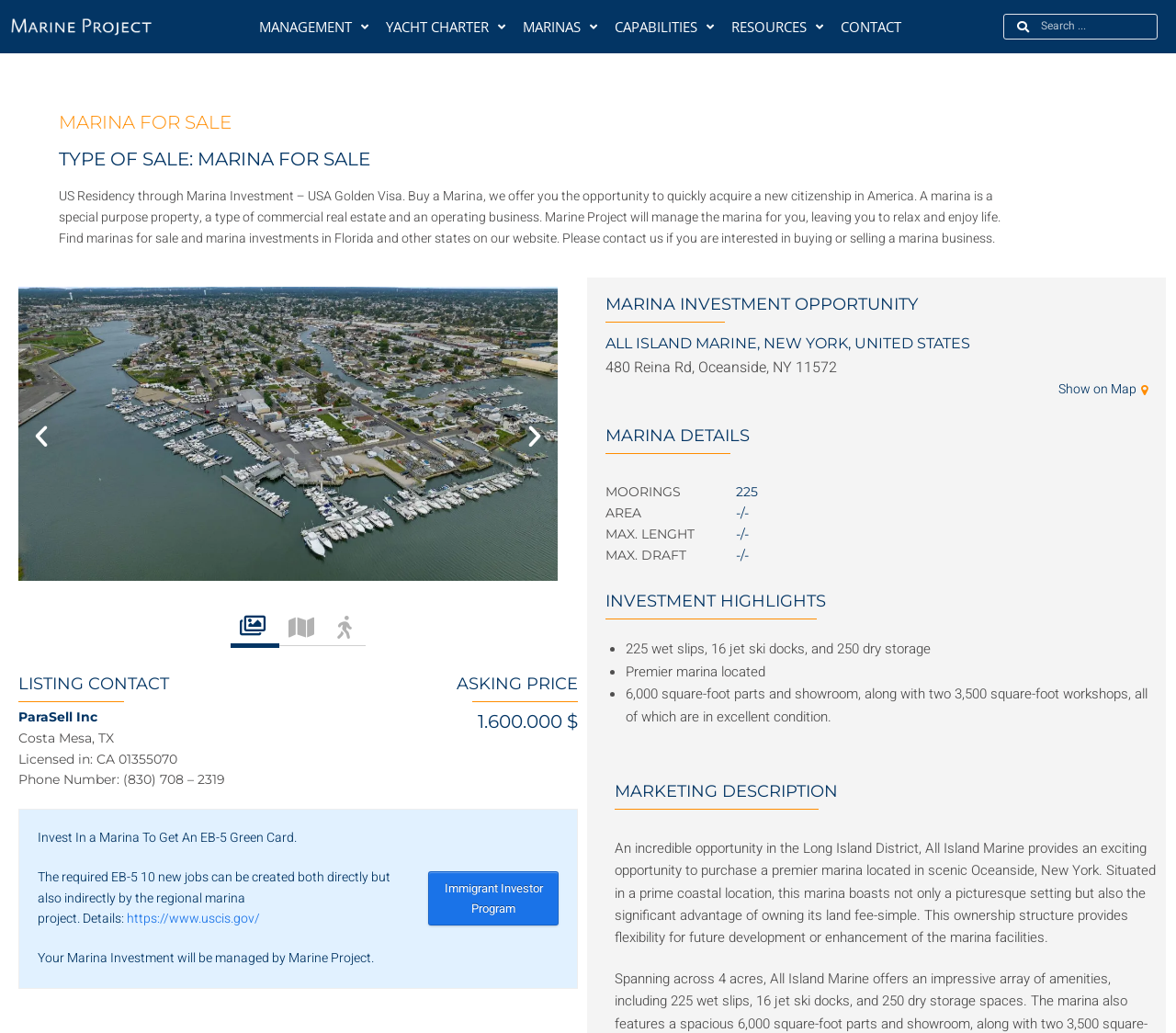Find and provide the bounding box coordinates for the UI element described here: "research and evaluation". The coordinates should be given as four float numbers between 0 and 1: [left, top, right, bottom].

None